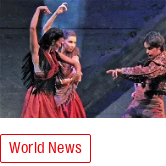What is the purpose of the backdrop in the image?
Please elaborate on the answer to the question with detailed information.

The backdrop is subtle, likely designed to amplify the dancers' presence and the dramatic atmosphere of the piece, which suggests that its purpose is to focus the viewer's attention on the dancers.